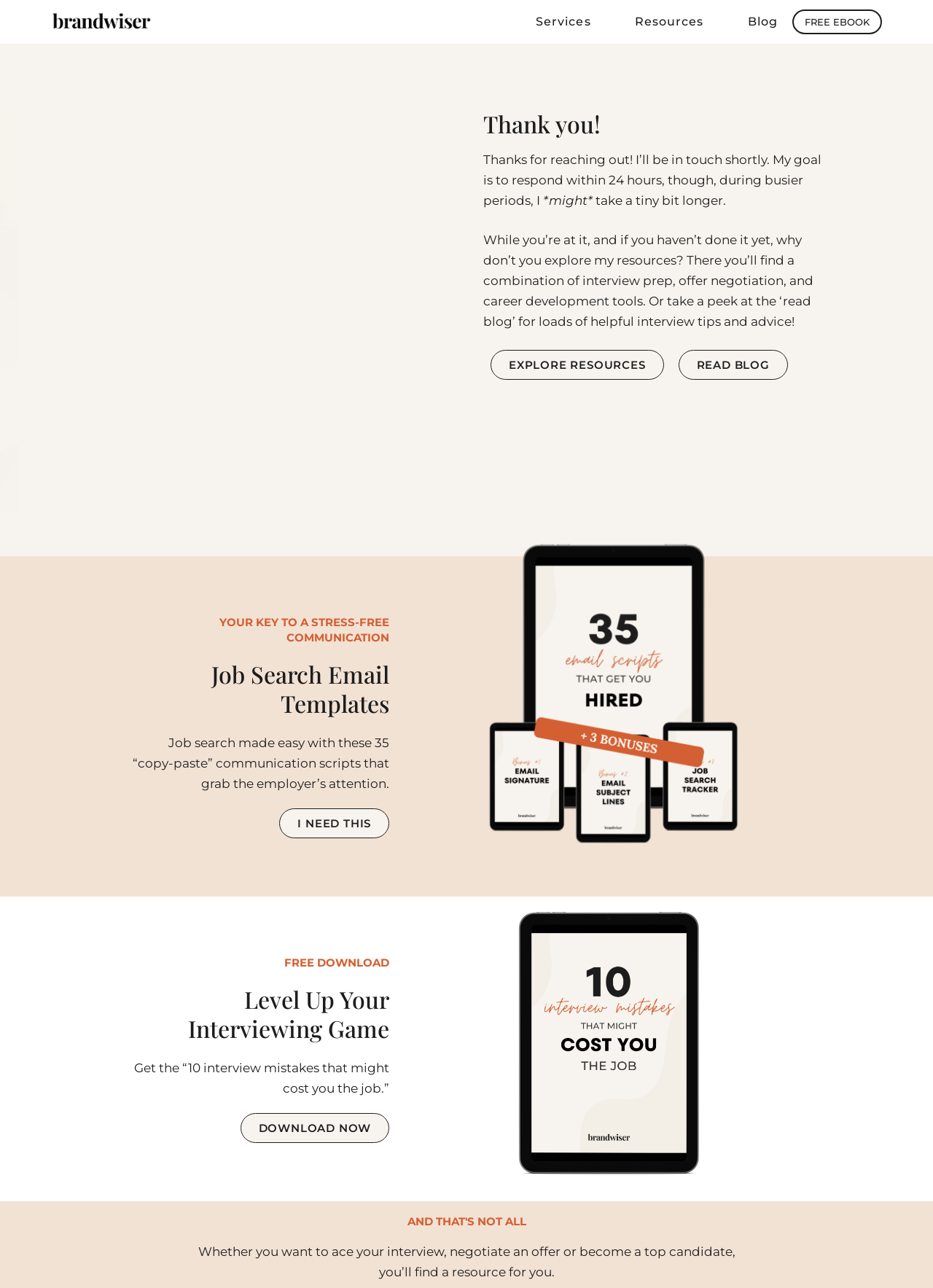Determine the bounding box coordinates of the section I need to click to execute the following instruction: "Download the 'Job search email templates'". Provide the coordinates as four float numbers between 0 and 1, i.e., [left, top, right, bottom].

[0.441, 0.403, 0.874, 0.687]